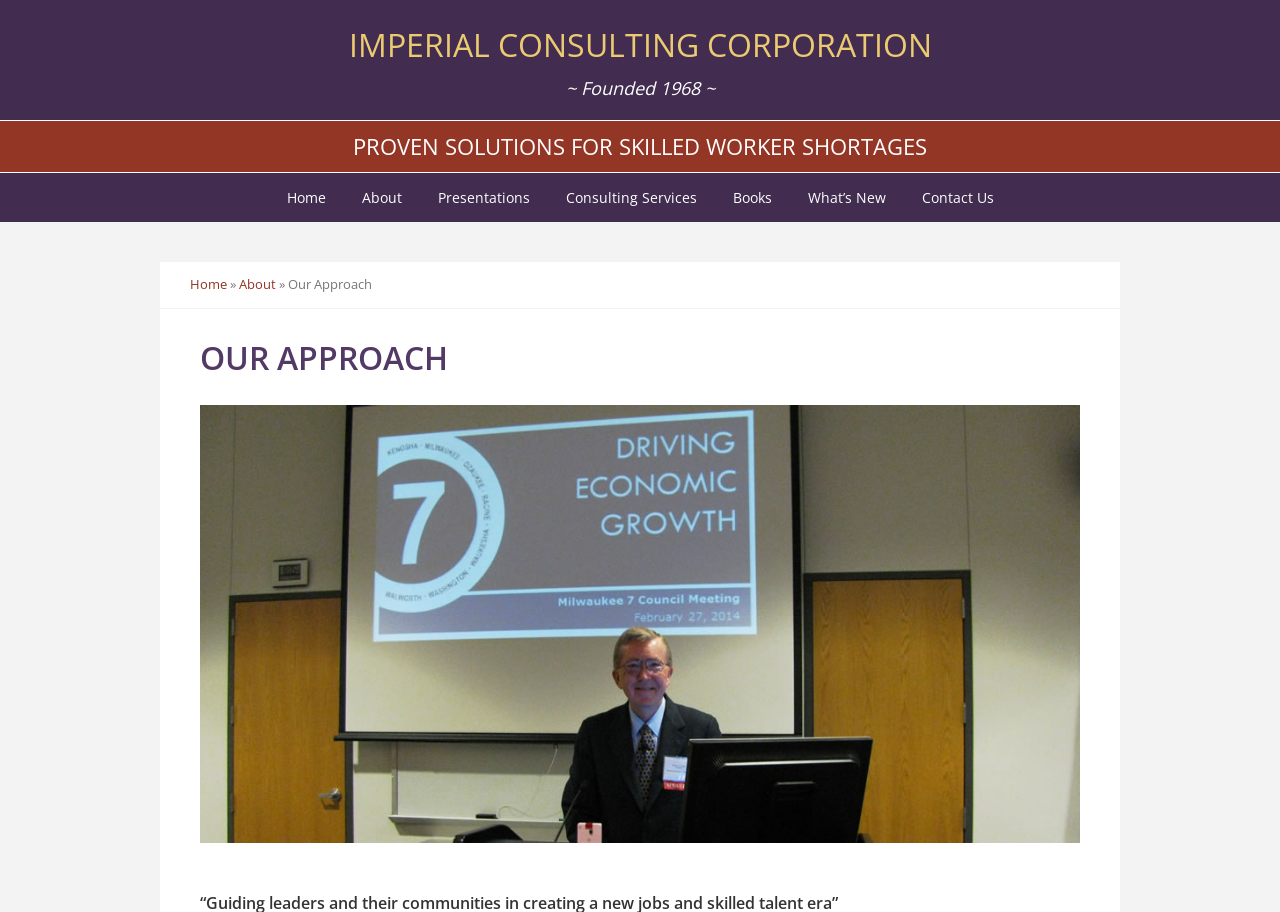What is the main navigation menu?
Using the information from the image, answer the question thoroughly.

I found the answer by looking at the navigation element with the links 'Home', 'About', 'Presentations', 'Consulting Services', 'Books', 'What’s New', and 'Contact Us' which is located at the top of the page.